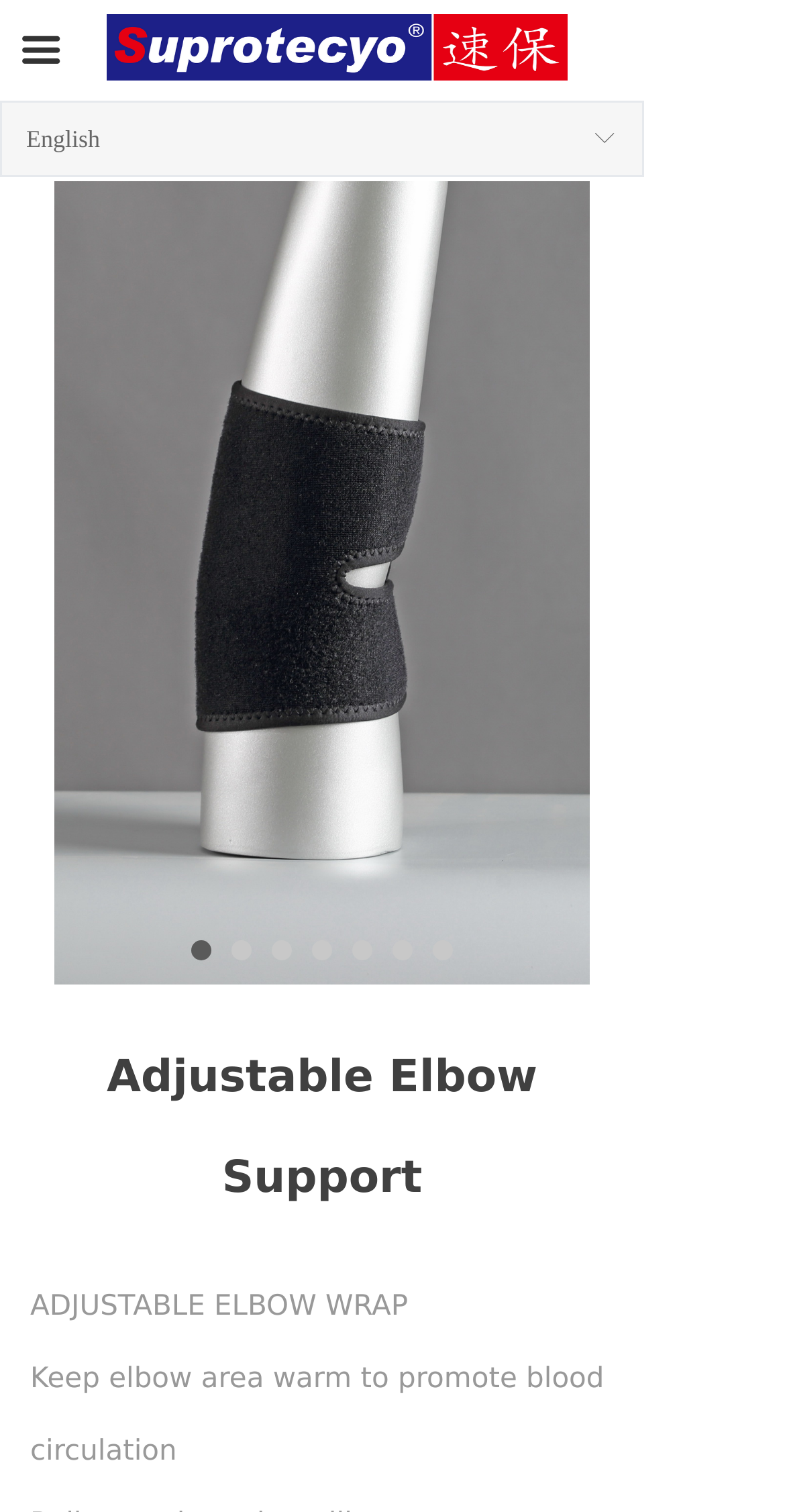Reply to the question with a single word or phrase:
Is there an image on the webpage?

Yes